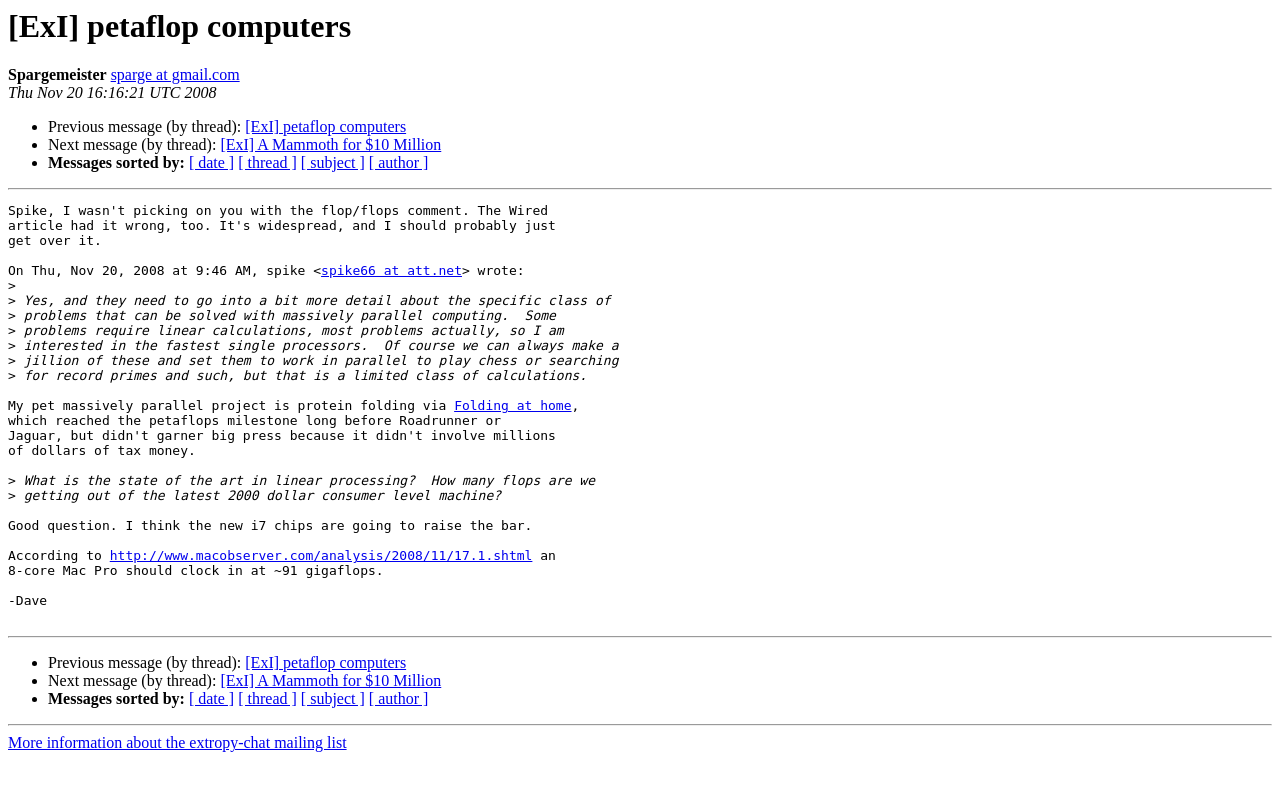What is the topic of the previous message?
Based on the visual, give a brief answer using one word or a short phrase.

[ExI] petaflop computers